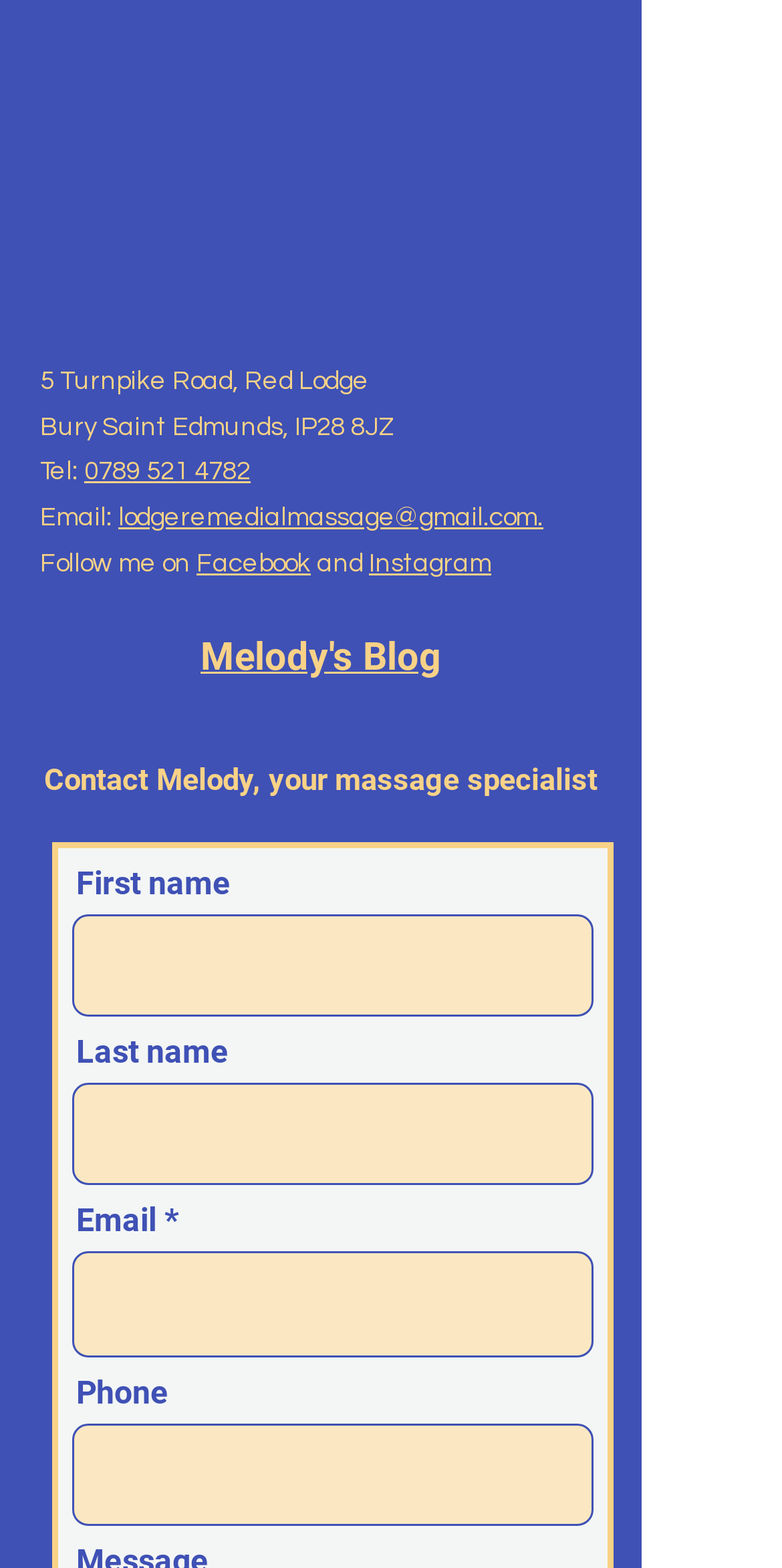Use a single word or phrase to answer the following:
What are the two social media platforms Melody can be followed on?

Facebook and Instagram